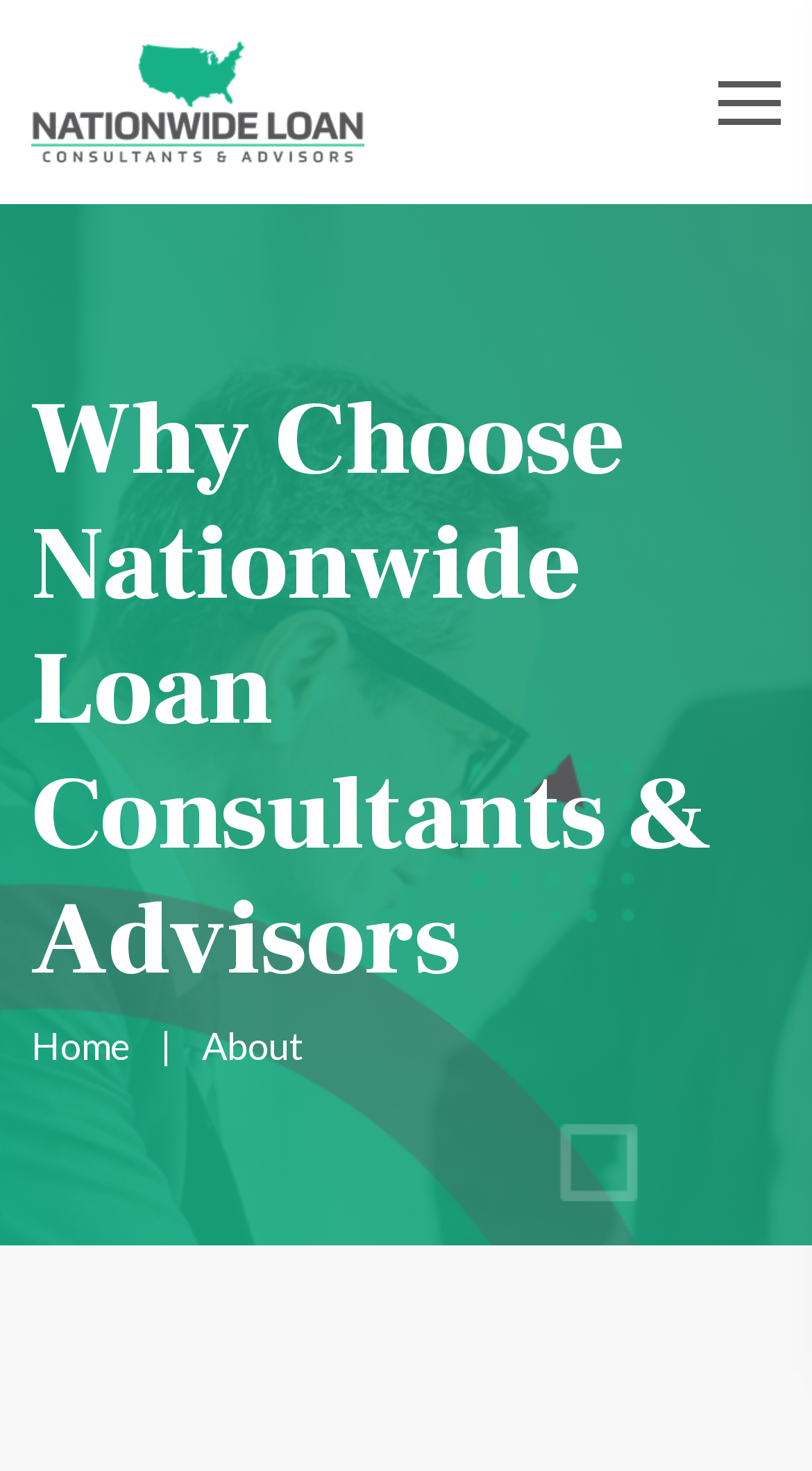Please answer the following question using a single word or phrase: 
What is the position of the breadcrumb navigation?

Bottom left